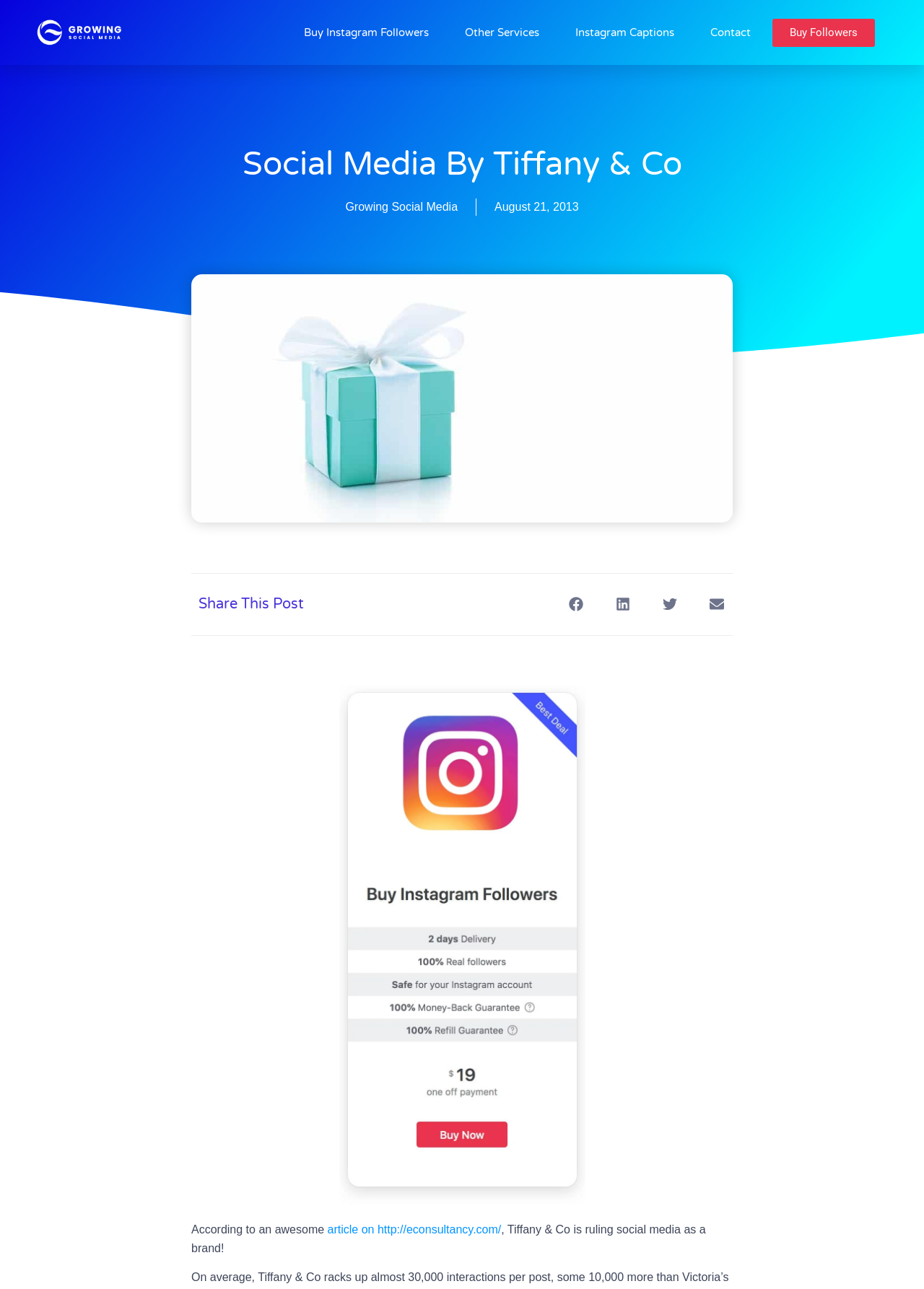Bounding box coordinates should be in the format (top-left x, top-left y, bottom-right x, bottom-right y) and all values should be floating point numbers between 0 and 1. Determine the bounding box coordinate for the UI element described as: Other Services

[0.503, 0.0, 0.584, 0.05]